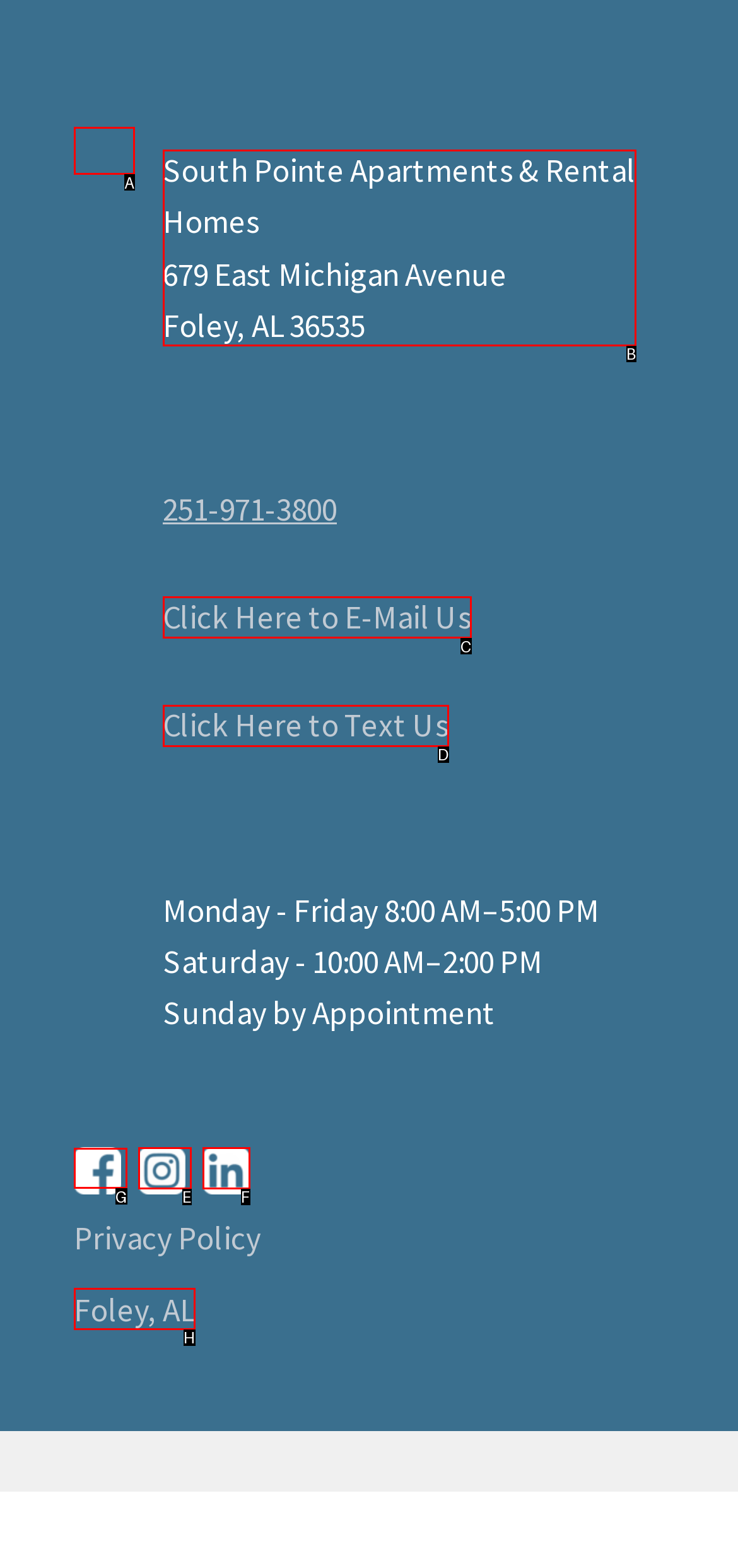Identify the letter of the option to click in order to Visit Facebook page. Answer with the letter directly.

G